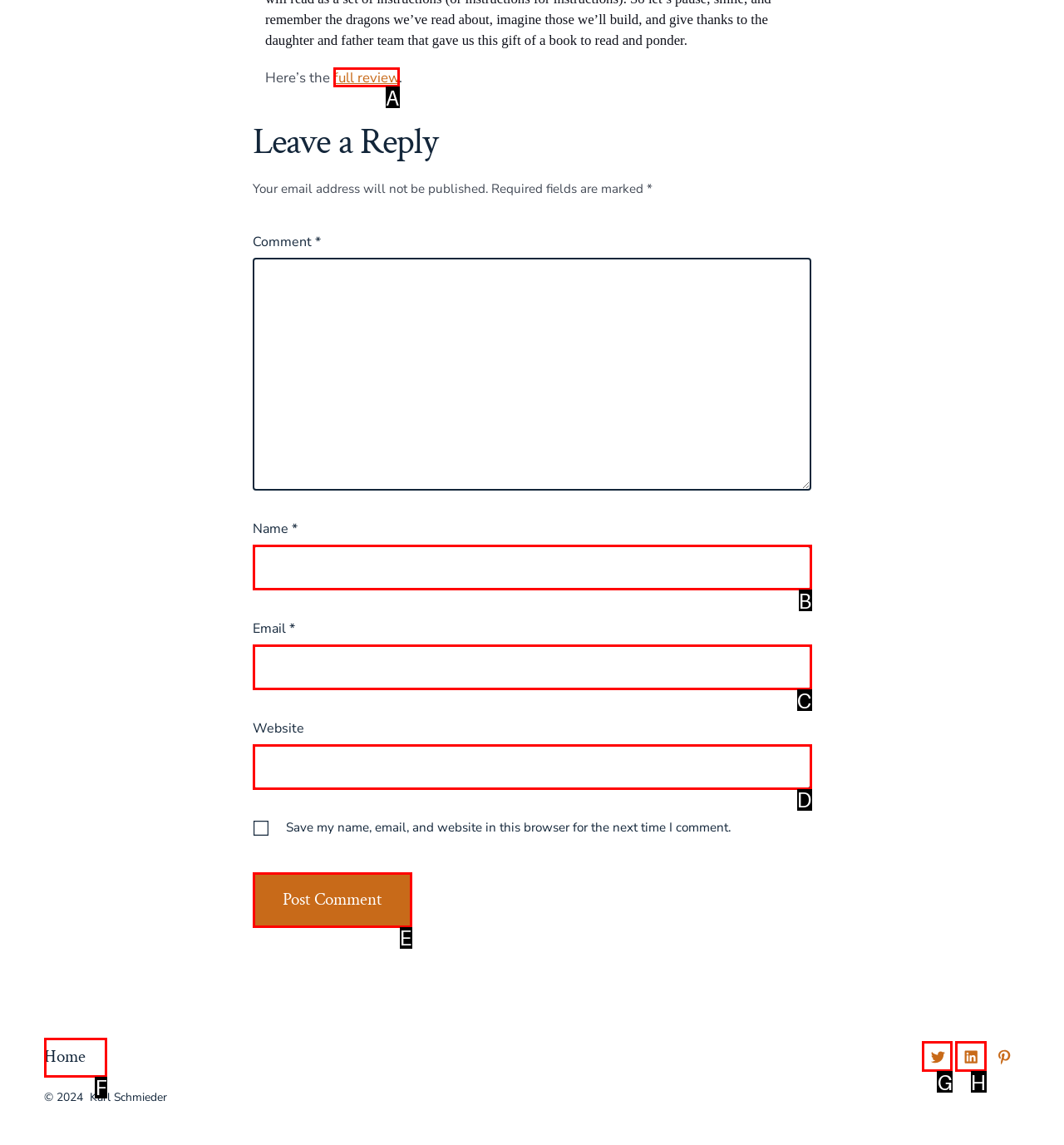Select the letter that corresponds to this element description: parent_node: Website name="url"
Answer with the letter of the correct option directly.

D